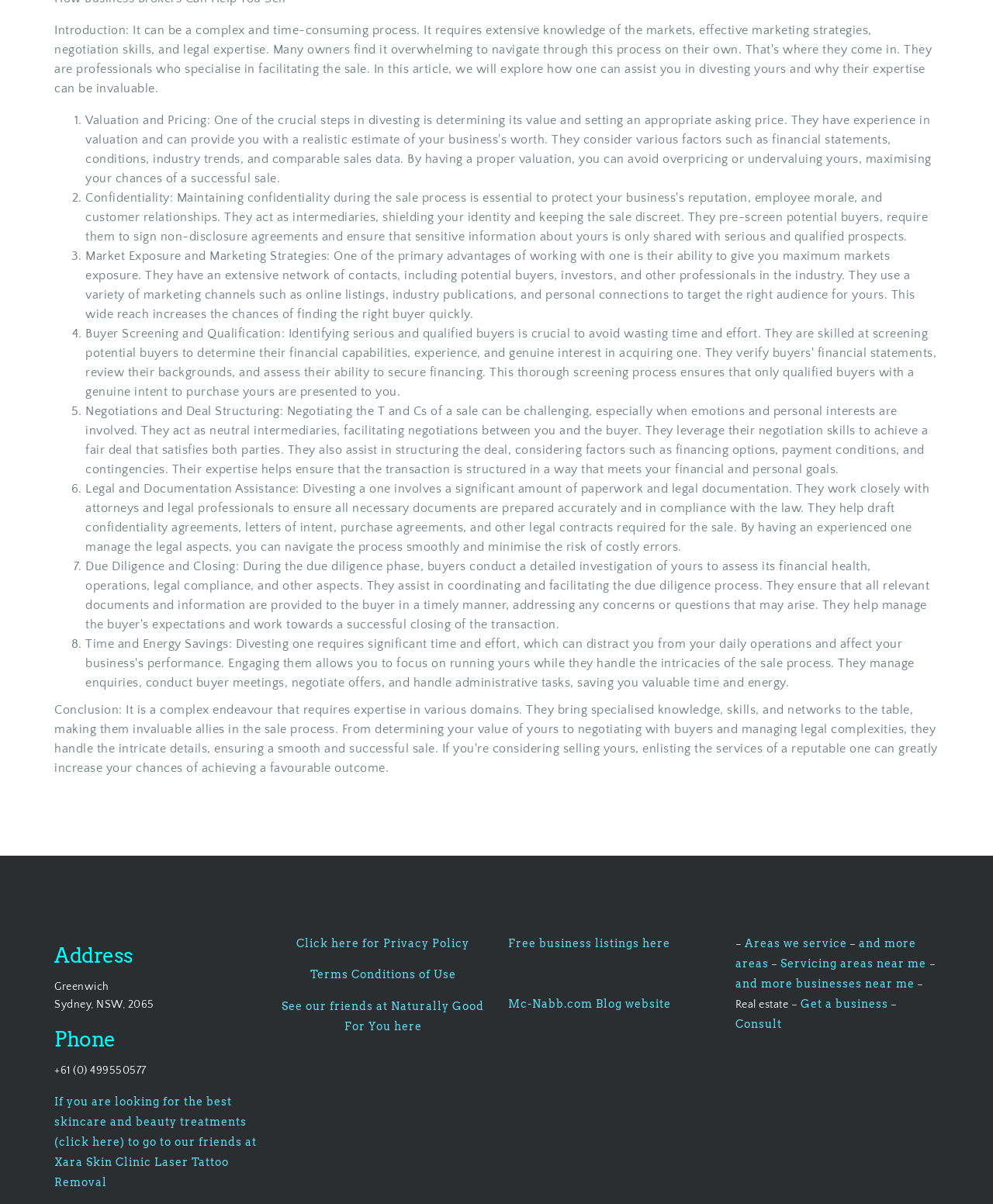Locate the bounding box coordinates of the element that needs to be clicked to carry out the instruction: "Click the link to get a business". The coordinates should be given as four float numbers ranging from 0 to 1, i.e., [left, top, right, bottom].

[0.806, 0.828, 0.894, 0.839]